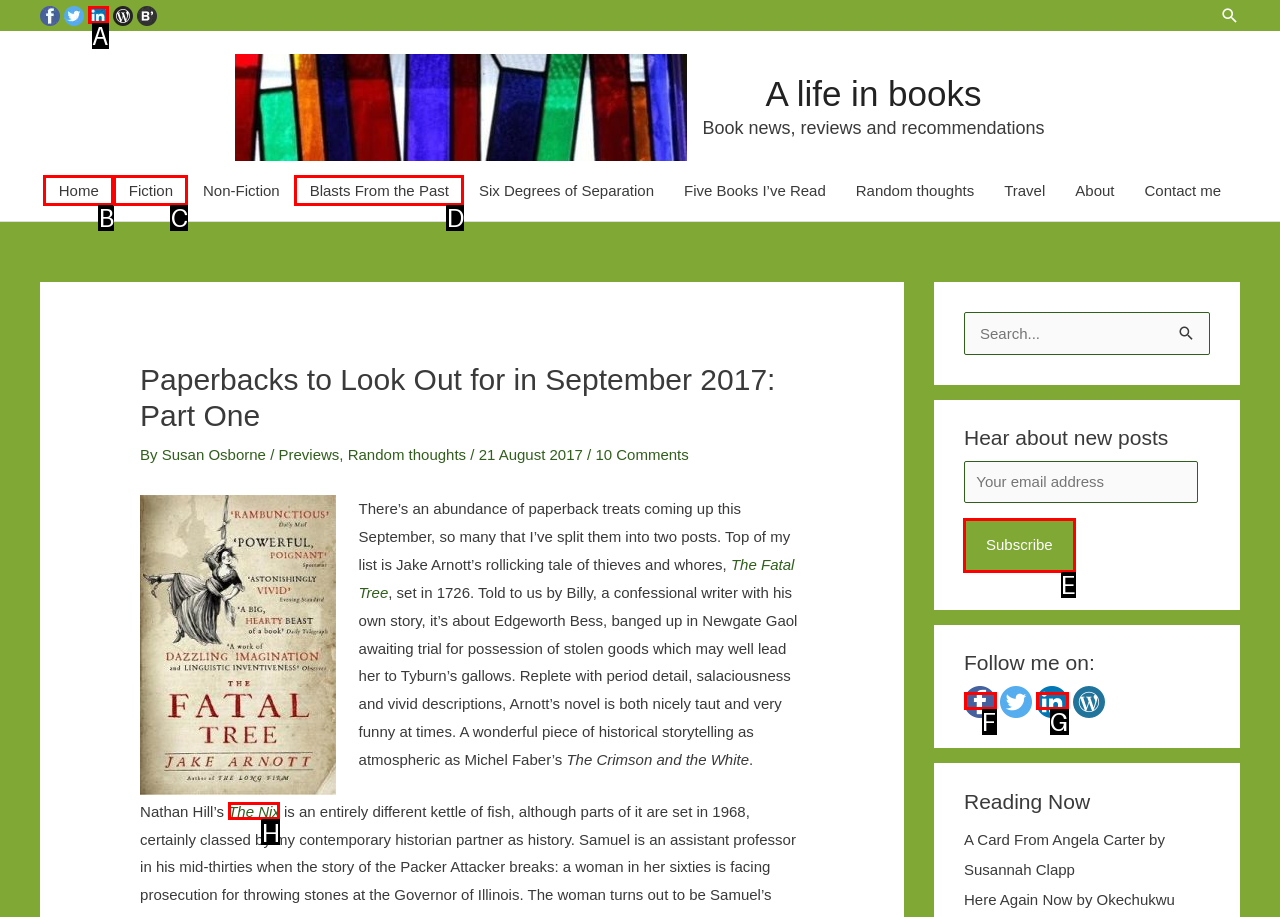Point out the option that needs to be clicked to fulfill the following instruction: Subscribe to new posts
Answer with the letter of the appropriate choice from the listed options.

E